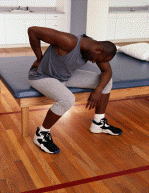What is the purpose of the padded surface in the background?
Can you provide an in-depth and detailed response to the question?

The image shows a padded surface and a pillow in the background, which implies that the setting is a rehabilitation or therapy room. The presence of these objects suggests that the focus is on recovery or treatment, possibly for back pain or other related conditions.